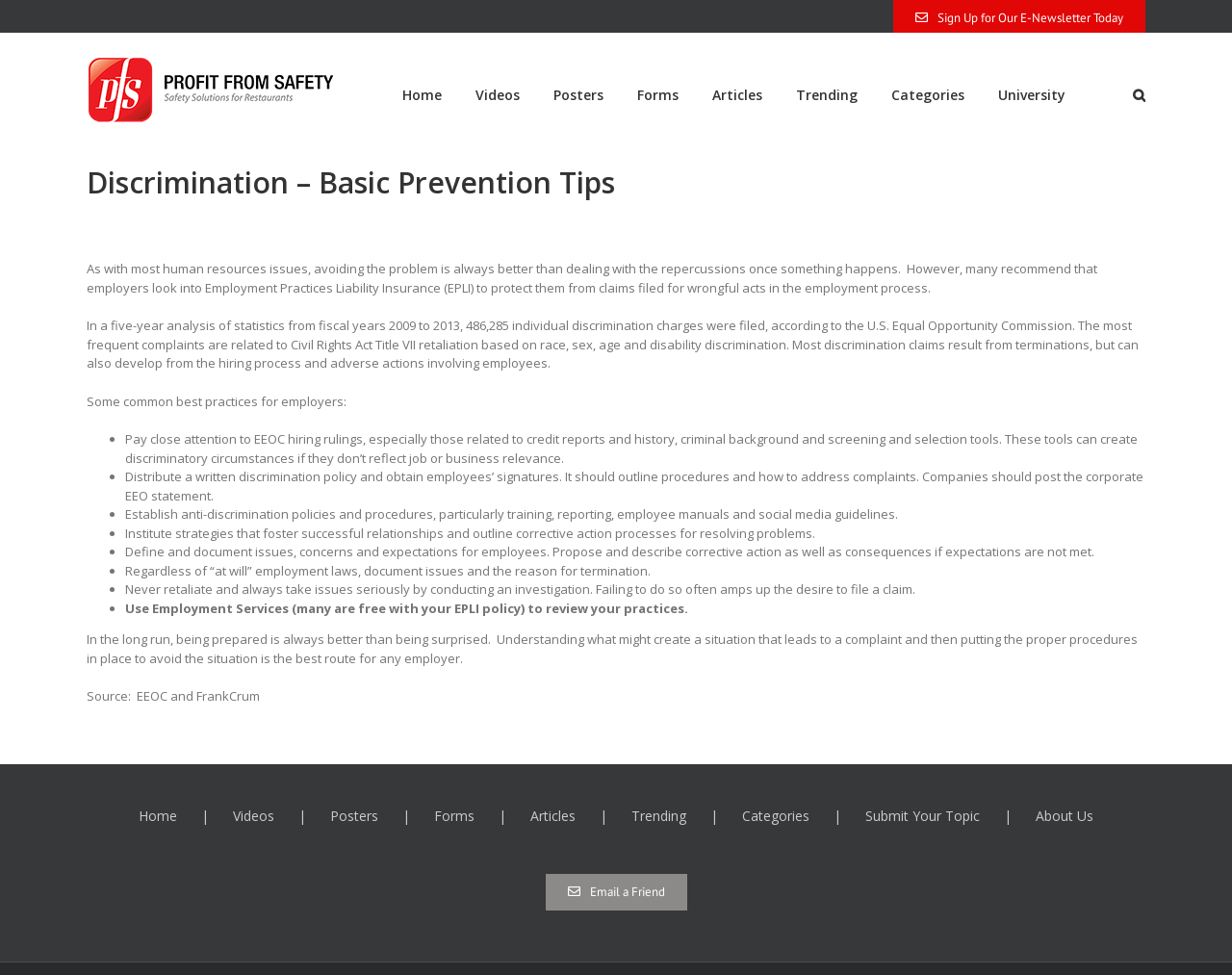Locate the bounding box coordinates of the area that needs to be clicked to fulfill the following instruction: "Sign up for the e-newsletter". The coordinates should be in the format of four float numbers between 0 and 1, namely [left, top, right, bottom].

[0.725, 0.0, 0.93, 0.038]